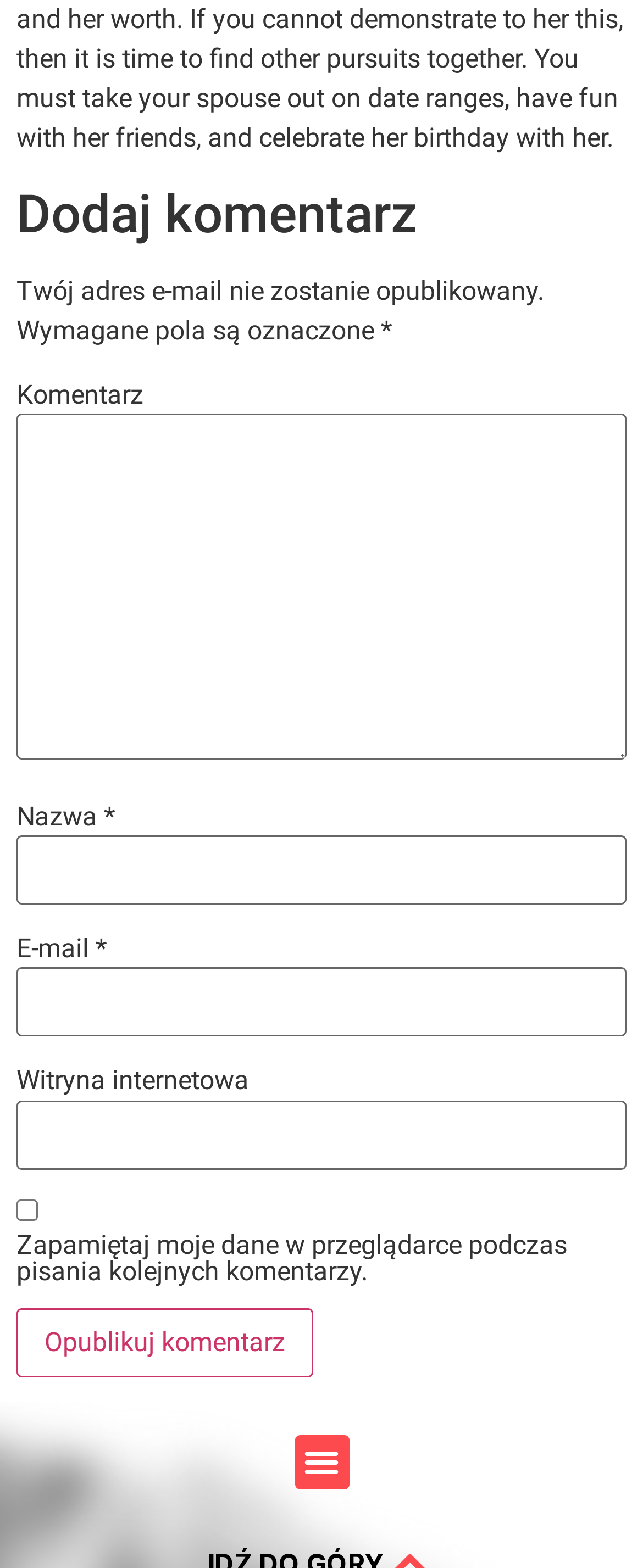Is the website field required?
Using the image provided, answer with just one word or phrase.

No